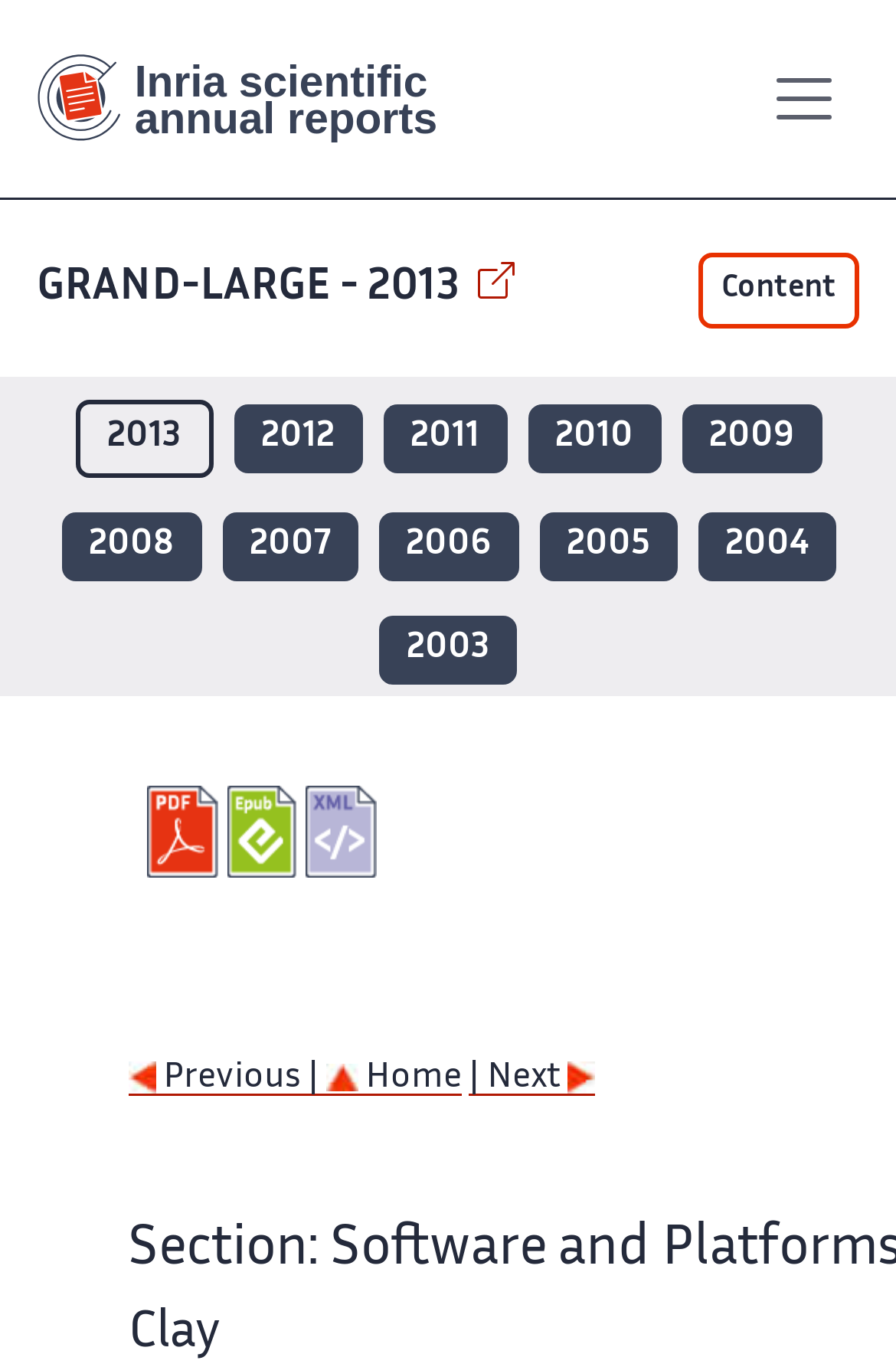Identify the bounding box coordinates necessary to click and complete the given instruction: "Access Inria scientific annual reports".

[0.031, 0.013, 0.544, 0.131]